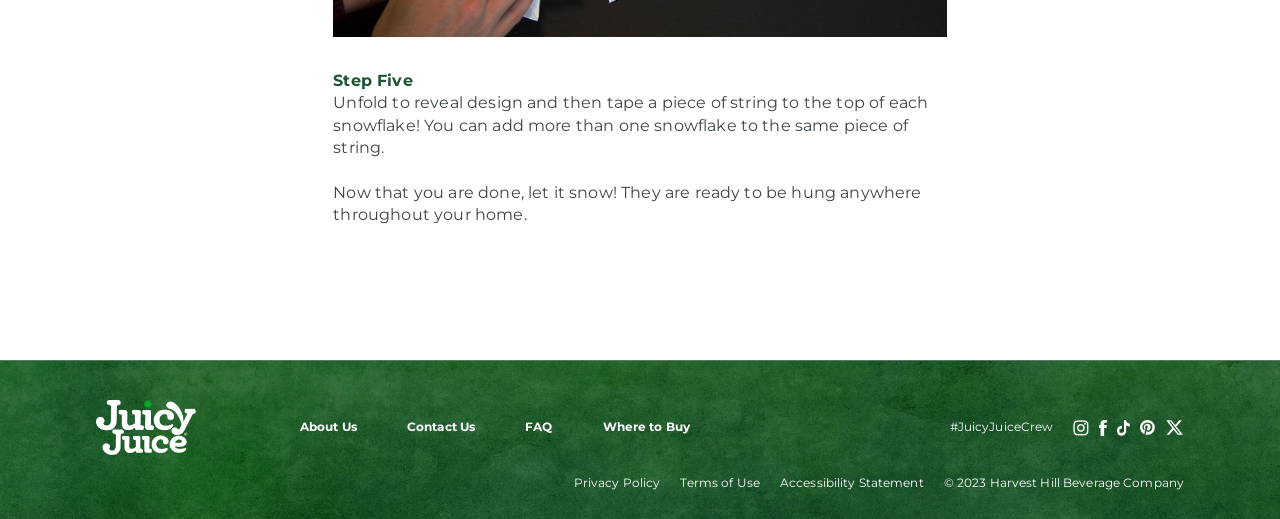What is the purpose of the 'About Us' link?
Provide an in-depth answer to the question, covering all aspects.

The 'About Us' link is likely used to provide information about the company that owns the website, such as its history, mission, and values. This link is typically used to give users a better understanding of the company behind the website.